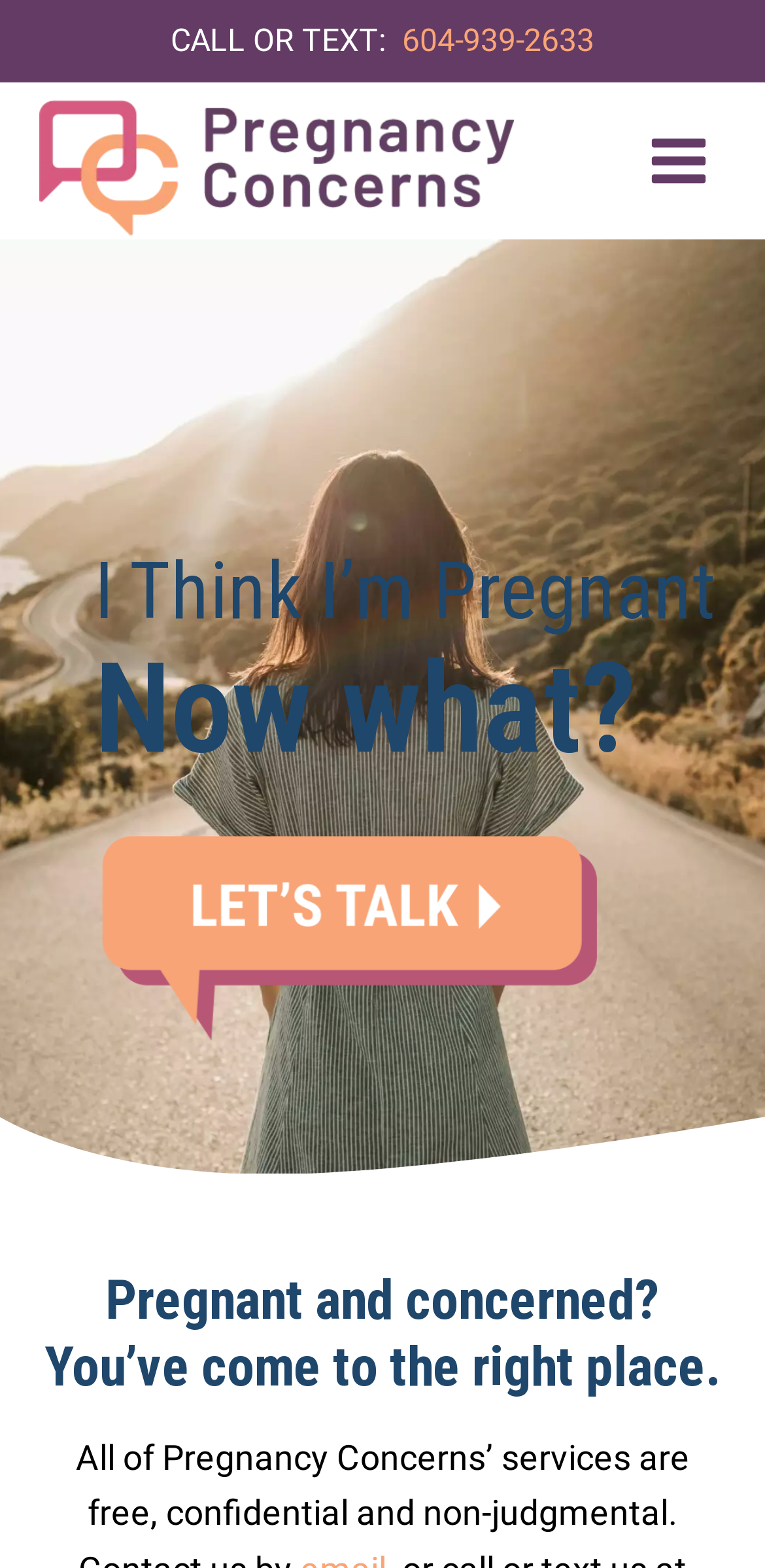Generate a detailed explanation of the webpage's features and information.

The webpage is about Pregnancy Concerns, a free service that has been serving Coquitlam, Port Coquitlam, and Port Moody. At the top left, there is a logo of Pregnancy Concerns, which is an image. Next to the logo, there is a call-to-action text "CALL OR TEXT:" followed by a phone number "604-939-2633" which is a clickable link. 

On the top right, there is an "Open menu" button, which when expanded, reveals a menu with three headings: "I Think I’m Pregnant", "Now what?", and "Pregnant and concerned? You’ve come to the right place." Below the menu, there is a figure with a "lets talk button" which is an image and a clickable link. 

At the bottom of the page, there is a paragraph of text stating that all of Pregnancy Concerns' services are free, confidential, and non-judgmental. Finally, at the bottom right, there is a "Scroll to top" button.